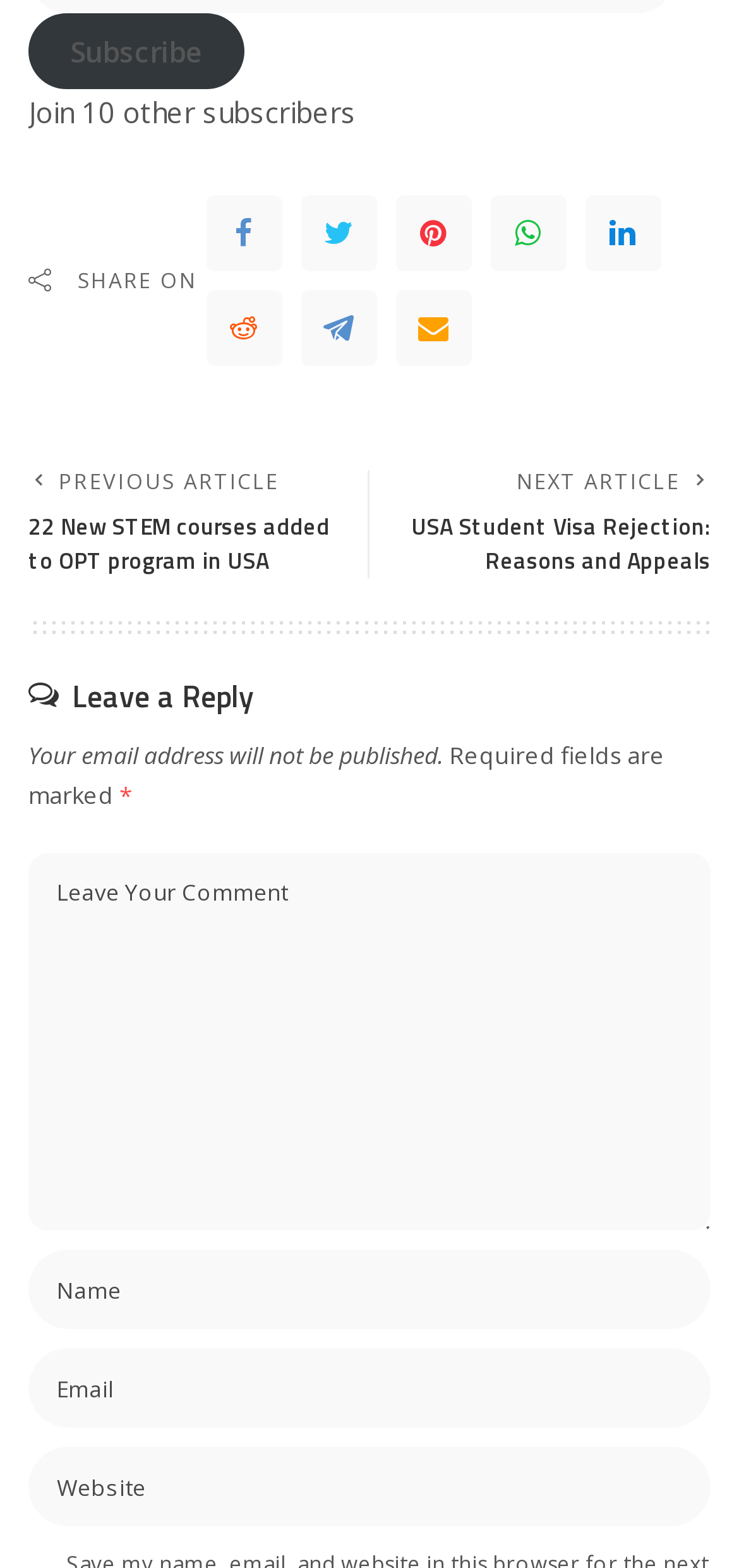How many social media platforms are available for sharing?
Make sure to answer the question with a detailed and comprehensive explanation.

I counted the number of links under the 'SHARE ON' text, which are 'b', 'd', '', 'Z', 'g', and 'E'. These links are likely to be social media platforms, so there are 6 platforms available for sharing.